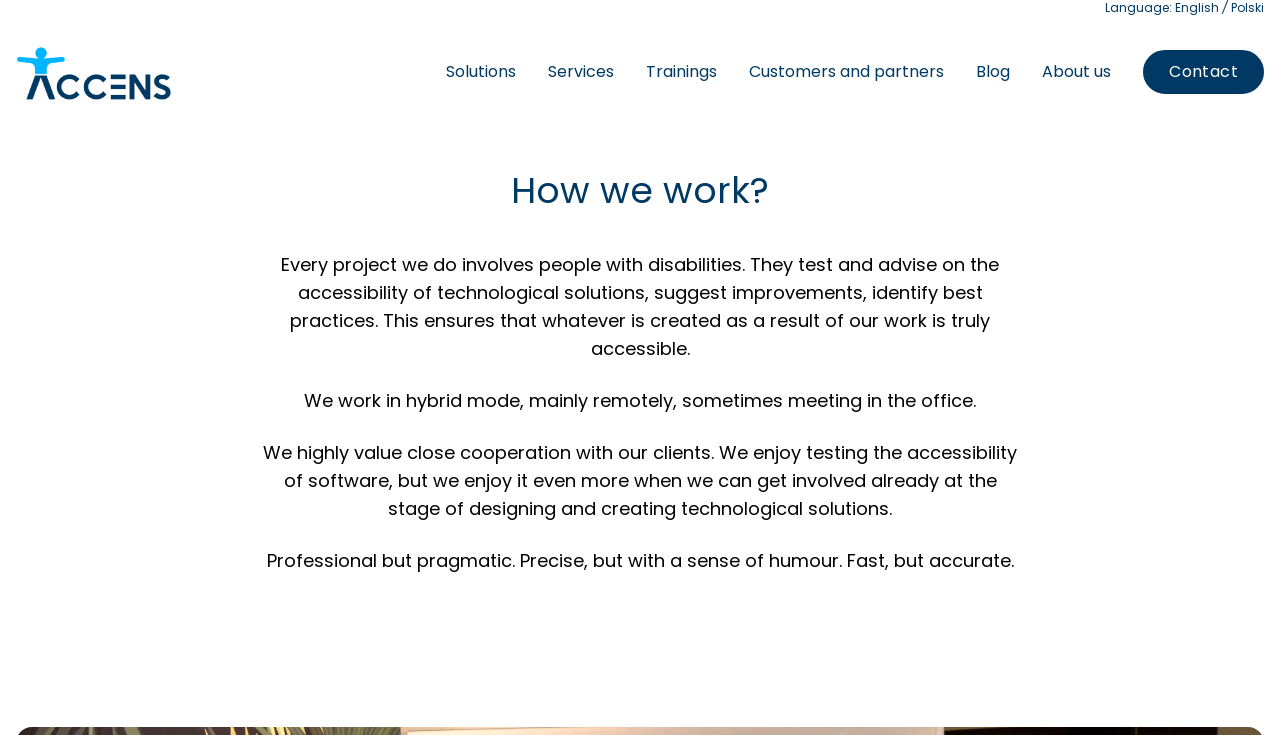Locate the bounding box of the UI element based on this description: "Customers and partners". Provide four float numbers between 0 and 1 as [left, top, right, bottom].

[0.585, 0.082, 0.738, 0.113]